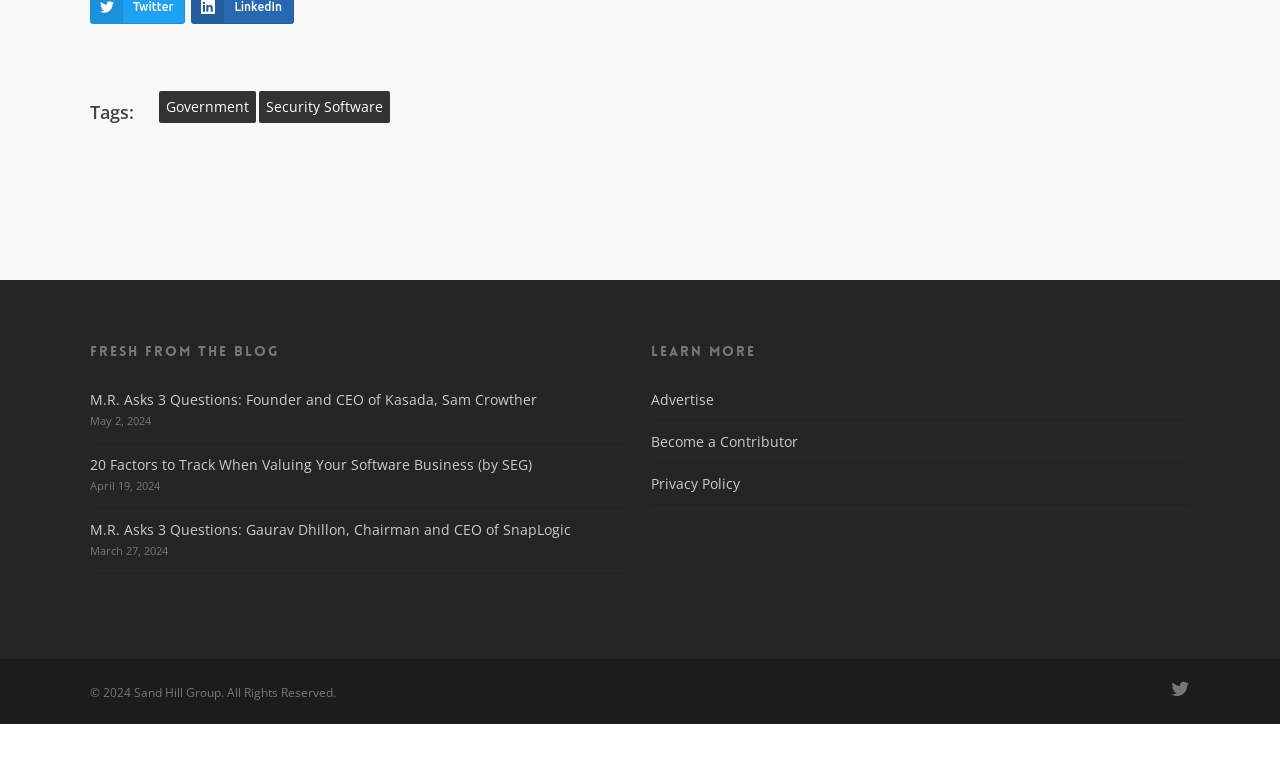Utilize the information from the image to answer the question in detail:
How many social media links are displayed?

I looked at the footer of the webpage and found a social media link, which is 'twitter'. There is only one social media link displayed.